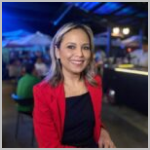Give a detailed account of the contents of the image.

The image features a smiling woman with light hair styled elegantly, wearing a red blazer over a black top. She is seated, exuding confidence and warmth, with a lively background that includes blurred figures and a bar, suggesting a social or festive atmosphere. This friendly demeanor and professional attire may reflect her role as a gift idea expert and blogger, likely engaging with a community or event related to unique and thoughtful gifting. The ambiance hints at a cheerful gathering, aligning with her expertise in finding popular white elephant gifts that provoke laughter and enjoyment.